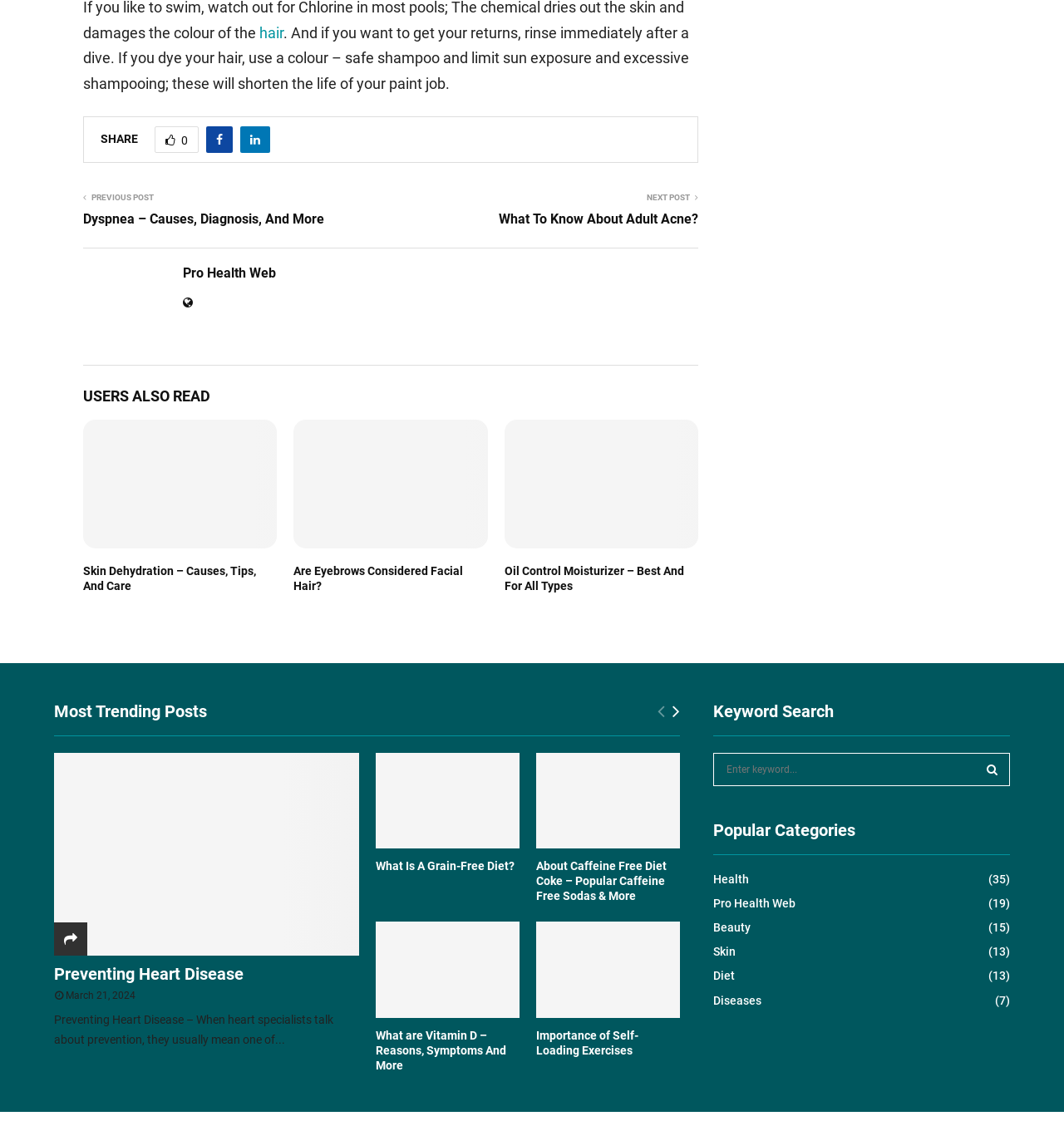What is the topic of the article with the title 'Dyspnea – Causes, Diagnosis, And More'? Please answer the question using a single word or phrase based on the image.

Dyspnea